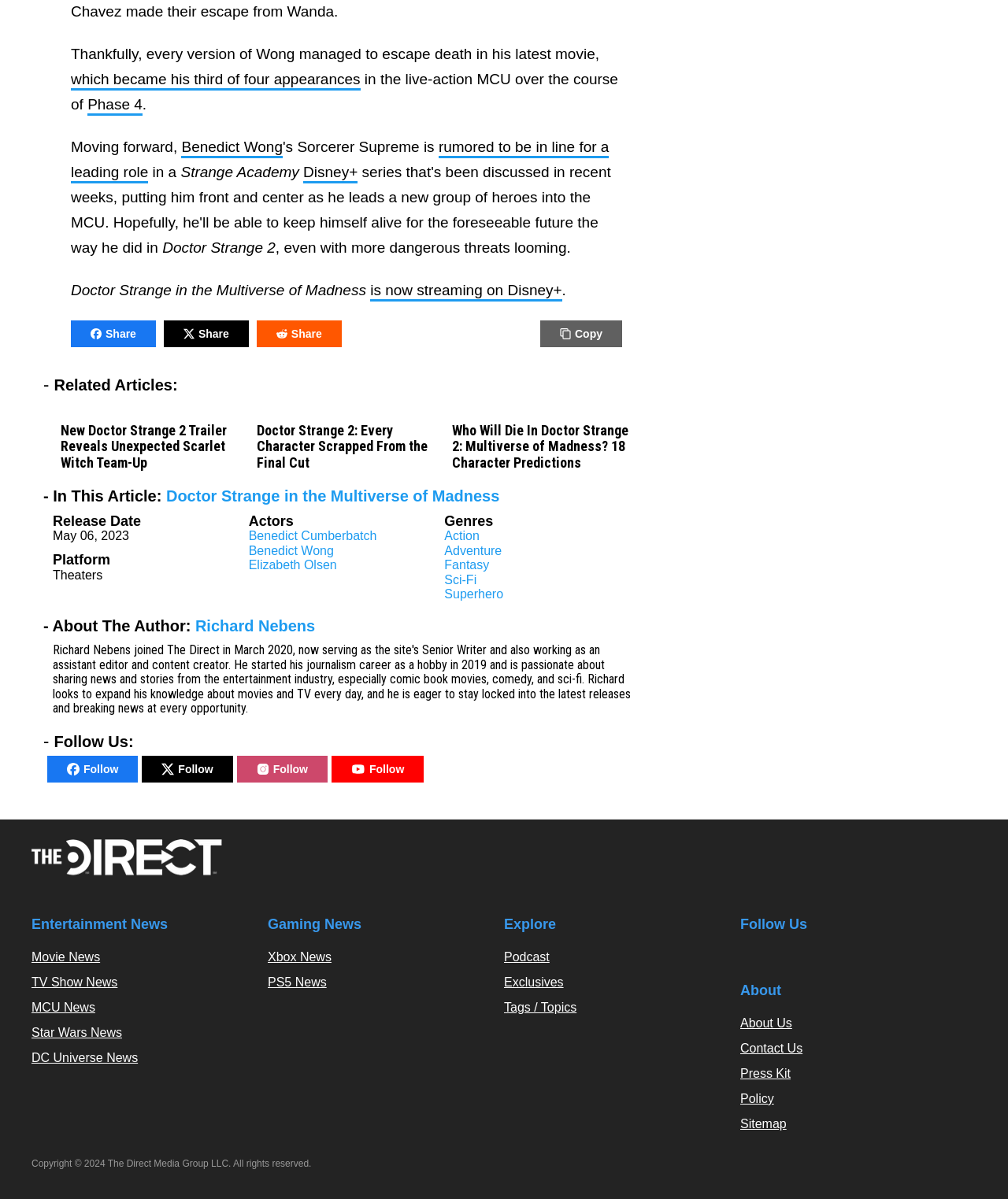Give the bounding box coordinates for the element described as: "is now streaming on Disney+".

[0.367, 0.235, 0.558, 0.252]